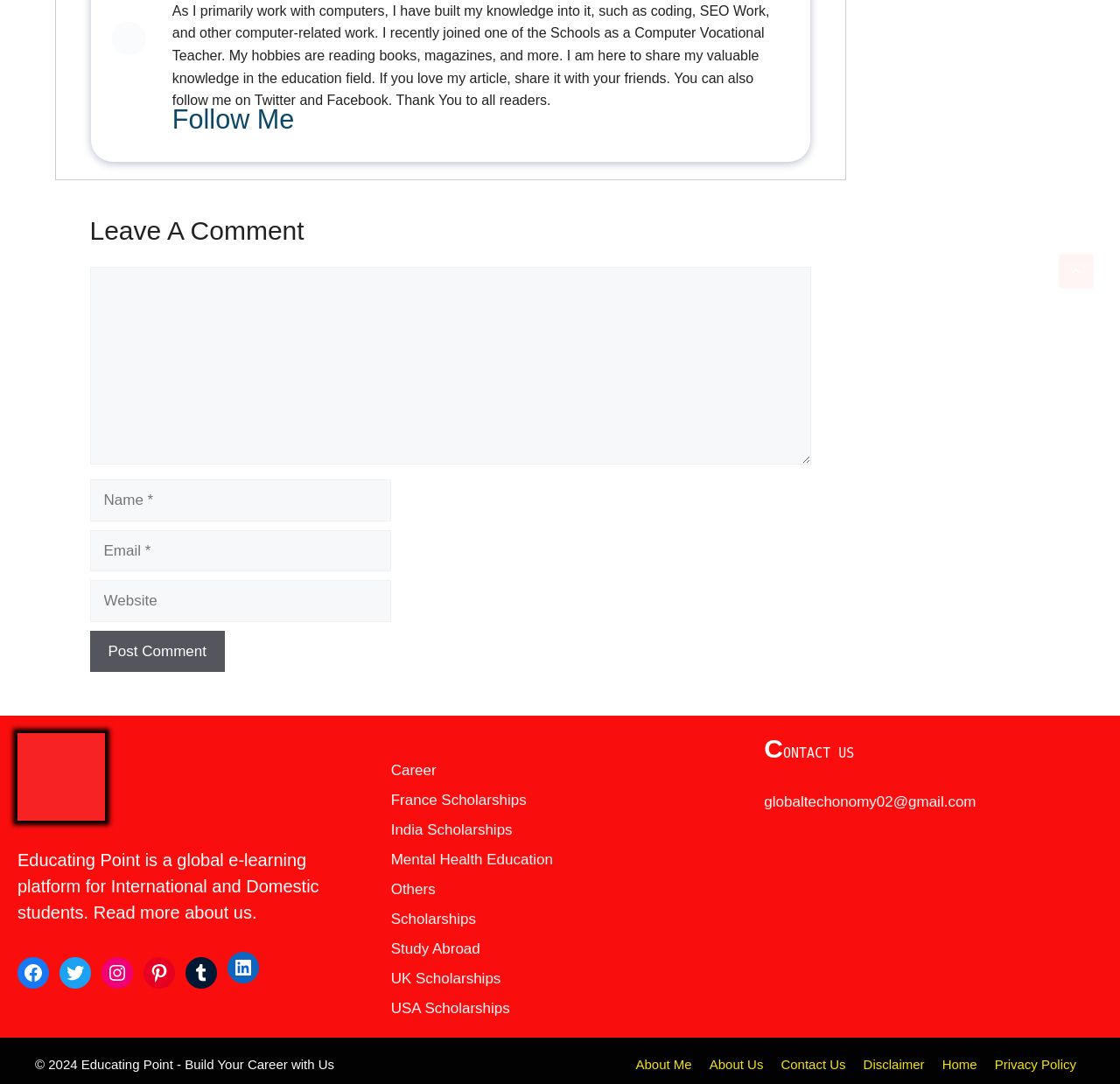Please determine the bounding box coordinates of the area that needs to be clicked to complete this task: 'Click the 'Join Now' link'. The coordinates must be four float numbers between 0 and 1, formatted as [left, top, right, bottom].

None